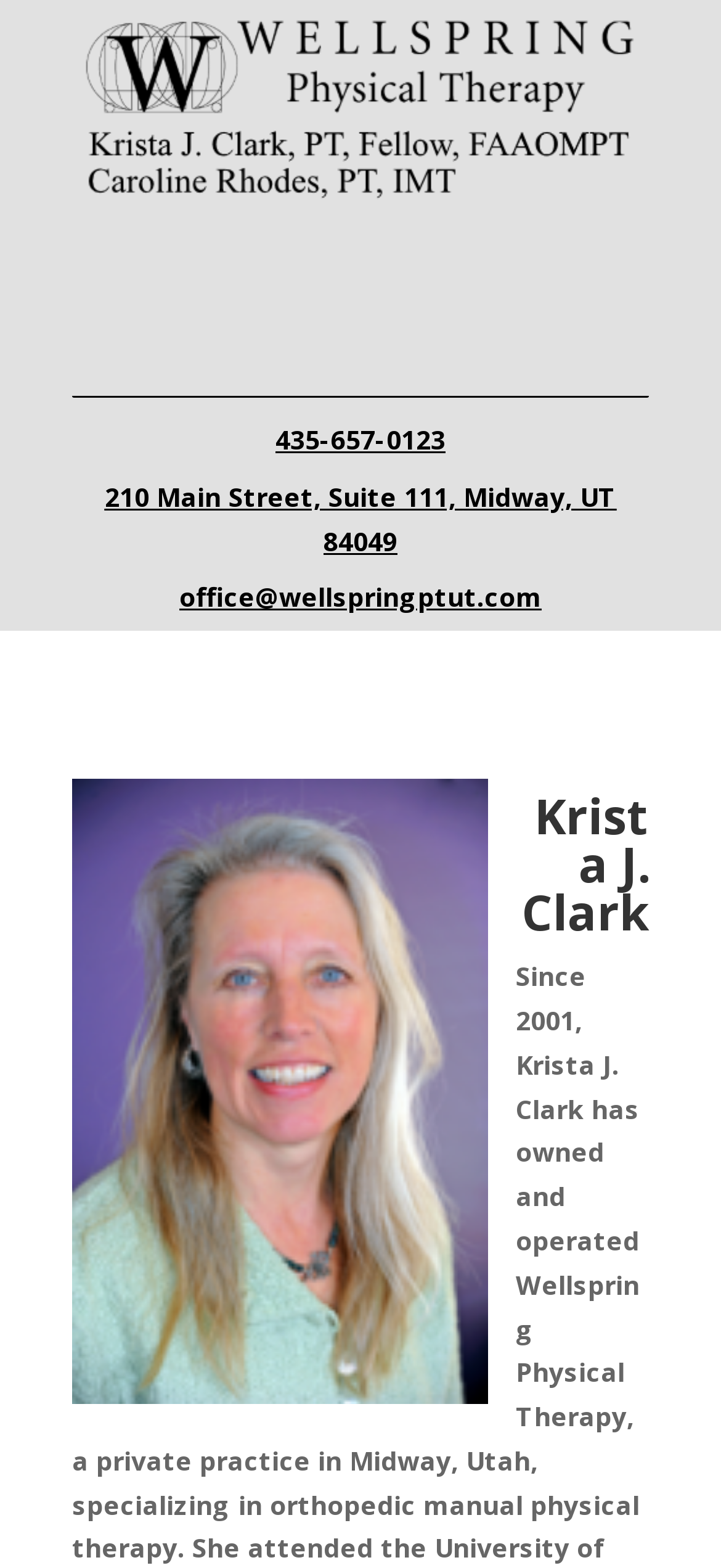How many physical therapists are featured on the webpage?
Please ensure your answer to the question is detailed and covers all necessary aspects.

I found the answer by looking at the webpage structure and content, and I only found one image and heading element related to a physical therapist, which is Krista J. Clark, indicating that there is only one physical therapist featured on the webpage.